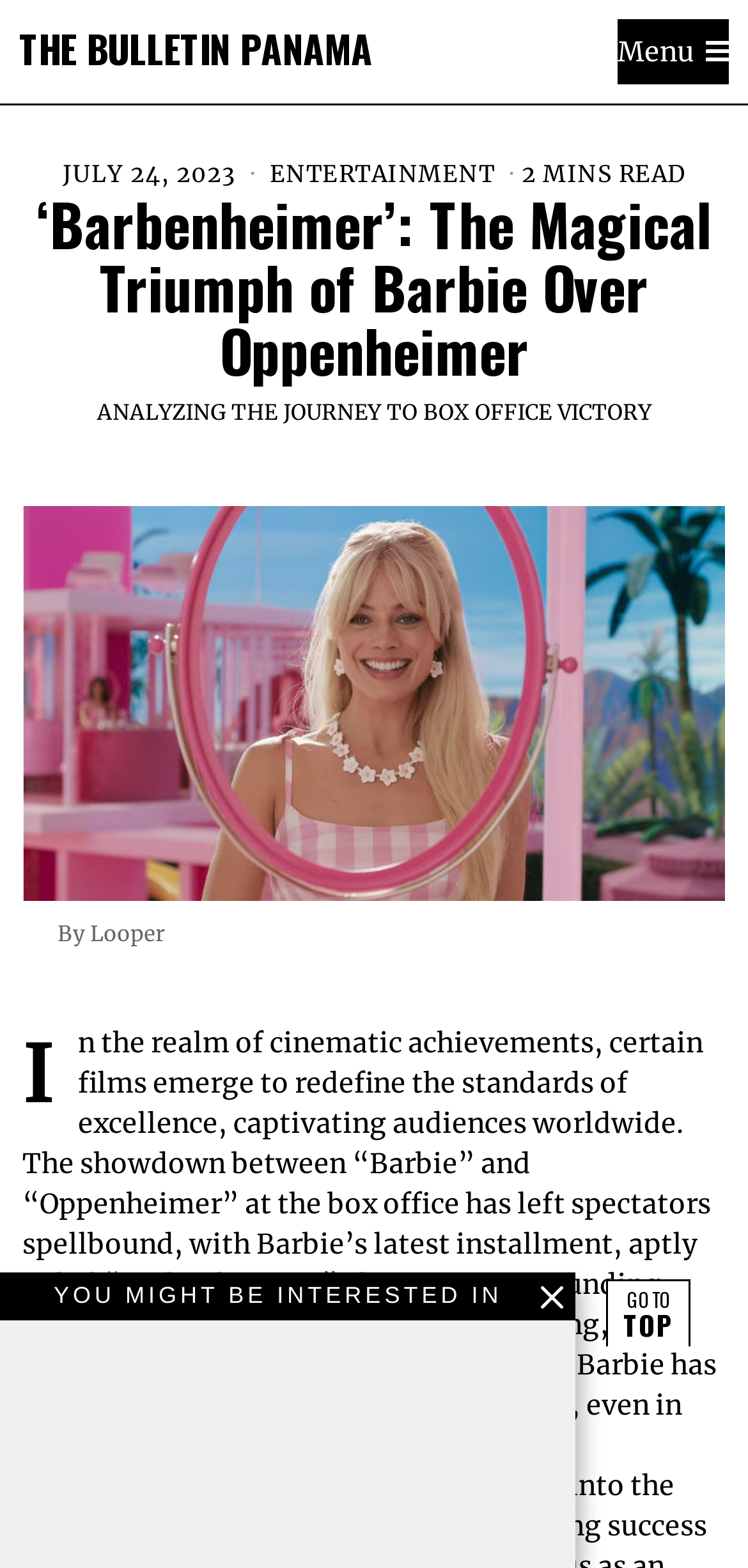Identify the bounding box for the described UI element: "Entertainment".

[0.36, 0.102, 0.662, 0.12]